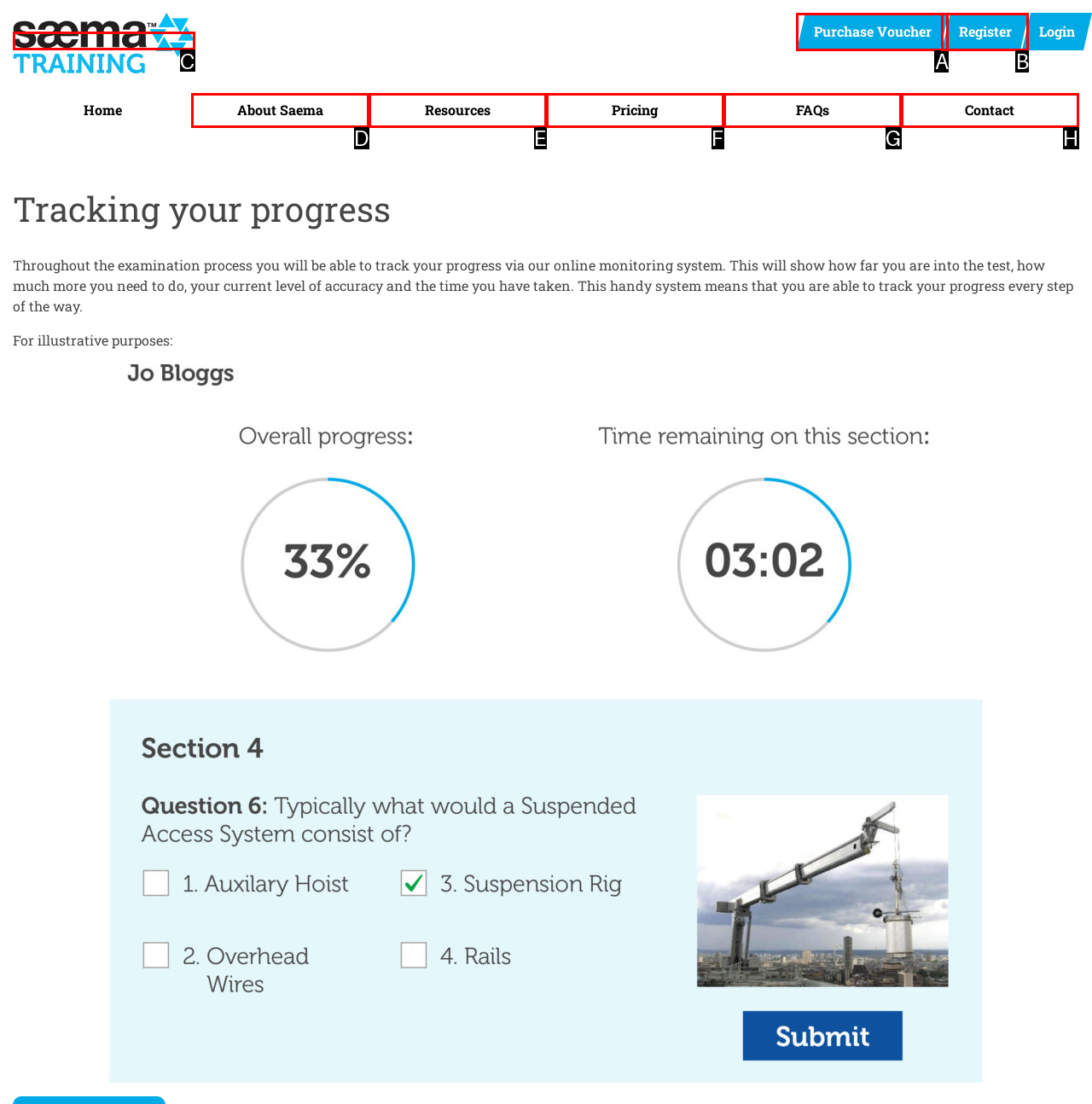Tell me which one HTML element best matches the description: About Saema
Answer with the option's letter from the given choices directly.

D